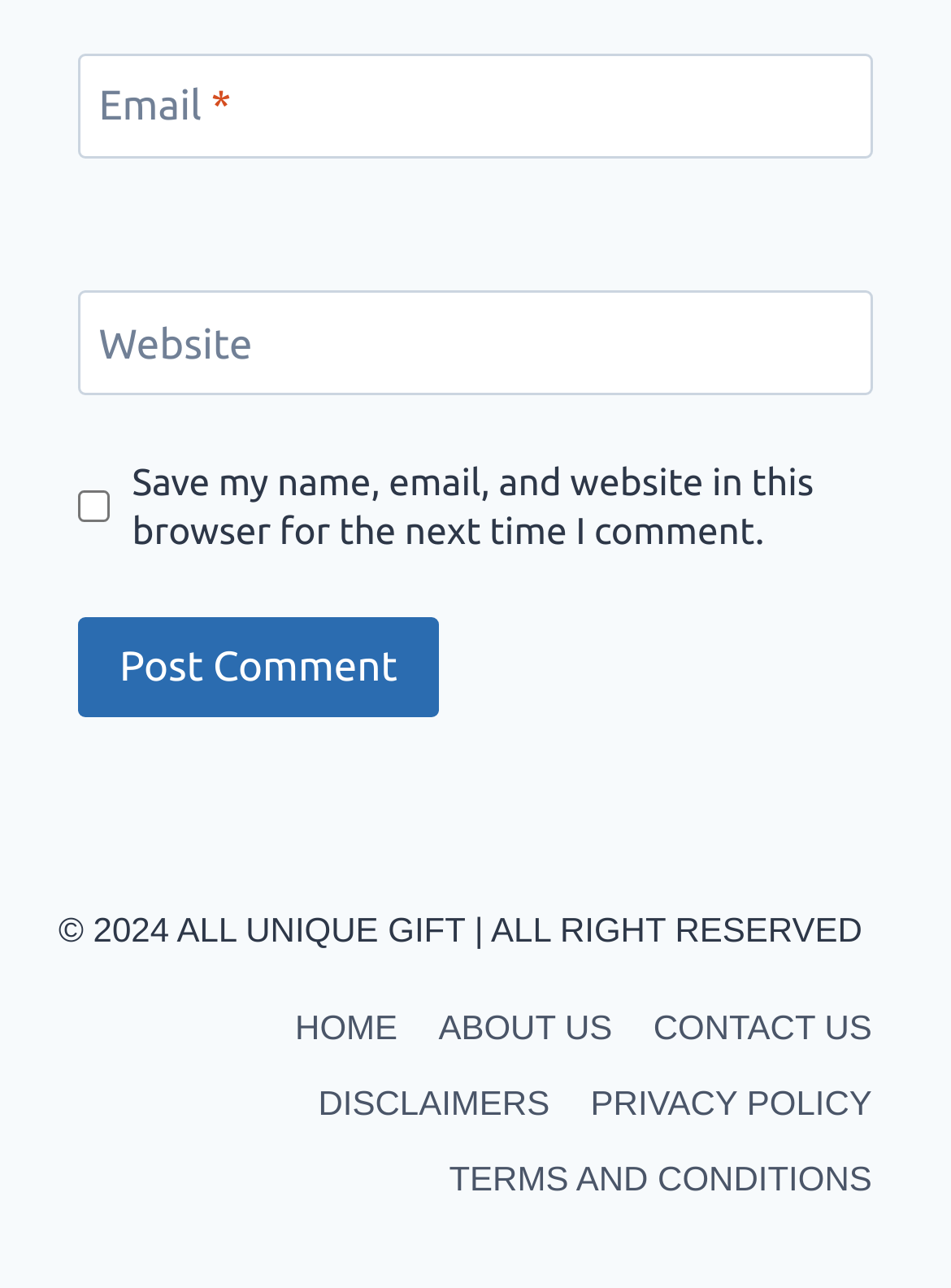What is the purpose of the checkbox in the comment form?
Using the image, provide a detailed and thorough answer to the question.

The checkbox has a description 'Save my name, email, and website in this browser for the next time I comment.', indicating that its purpose is to save the commenter's information for future comments.